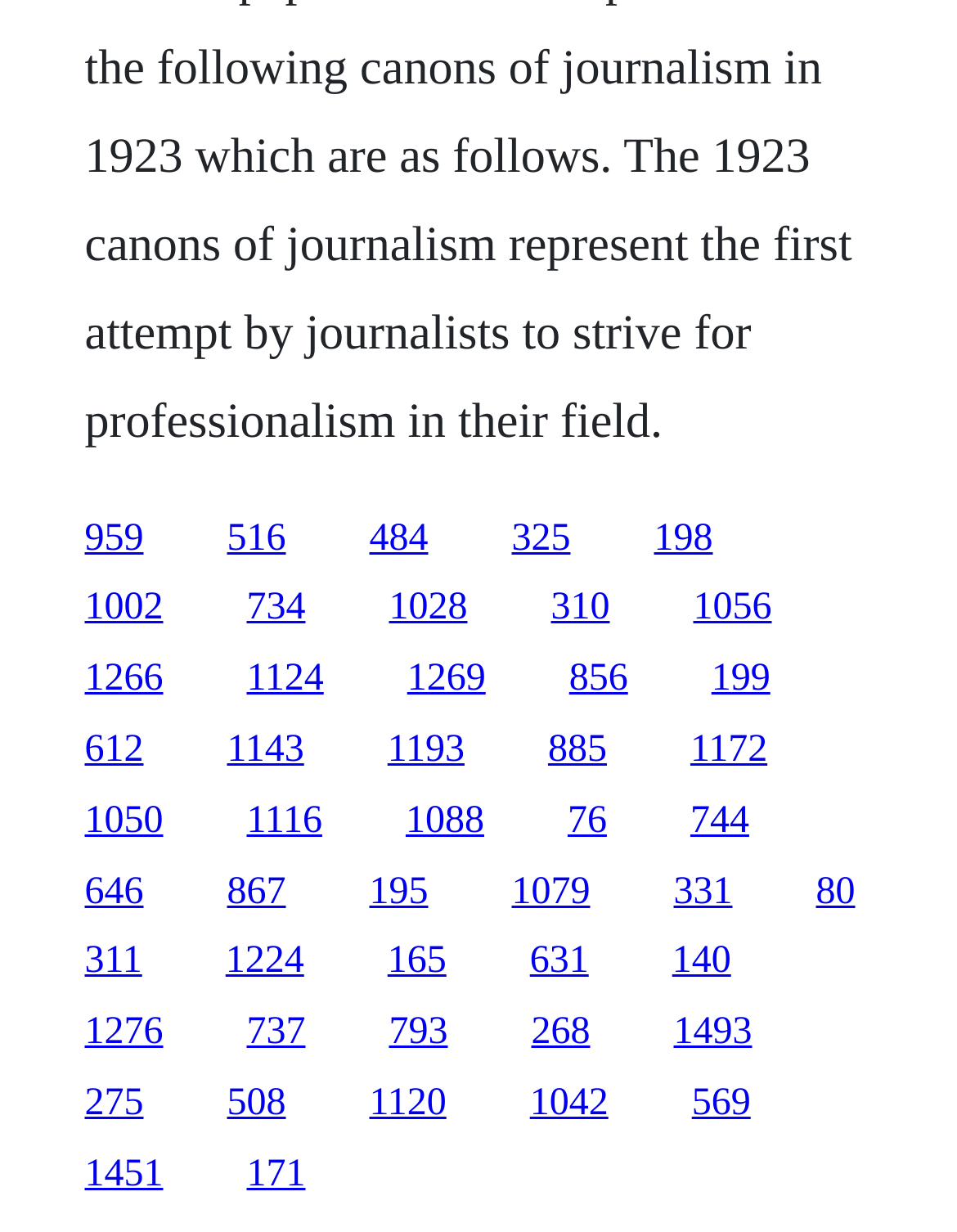Find the bounding box coordinates of the area to click in order to follow the instruction: "browse the last section".

[0.088, 0.936, 0.171, 0.97]